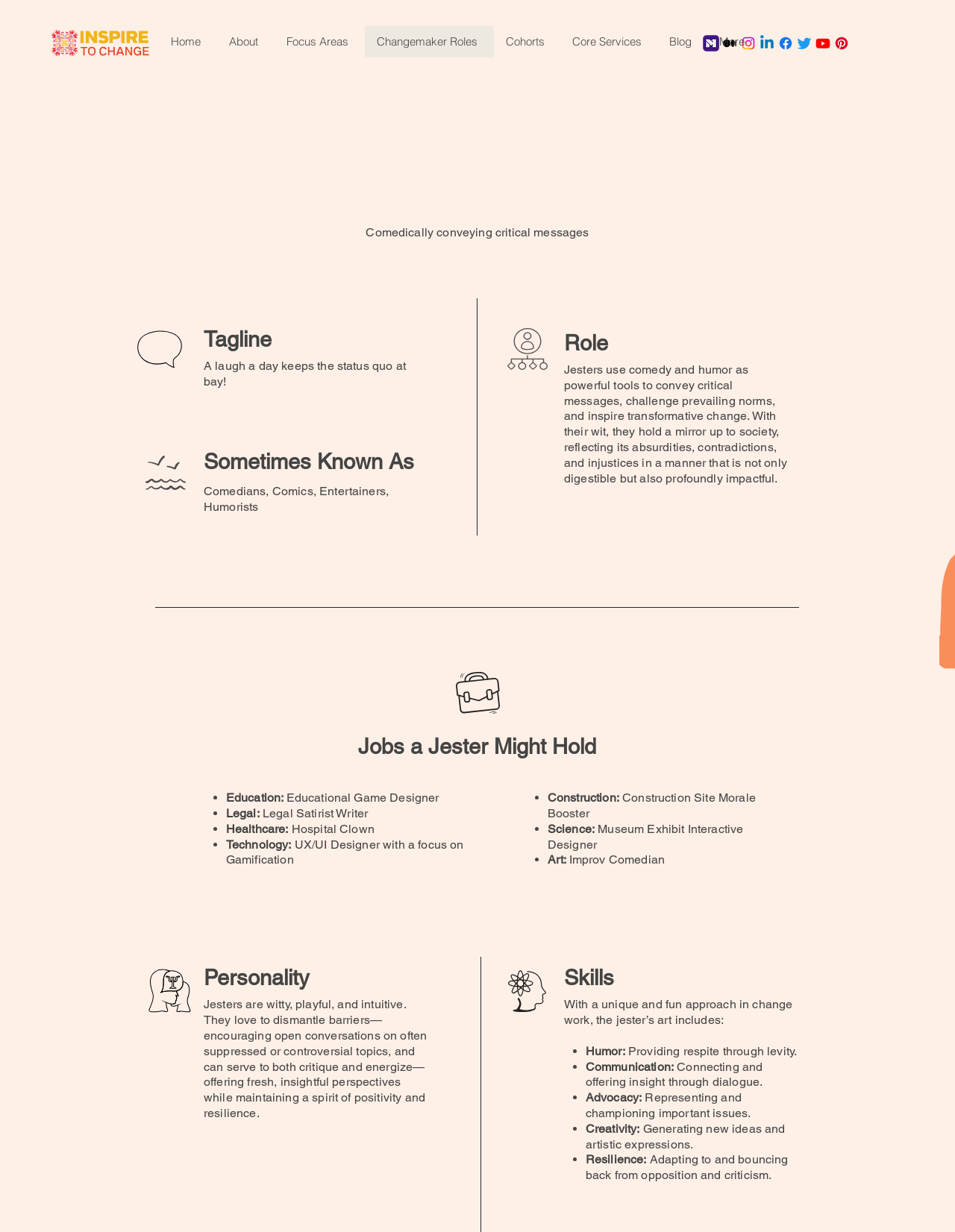Respond to the question below with a single word or phrase:
How many jobs are listed for a Jester?

7